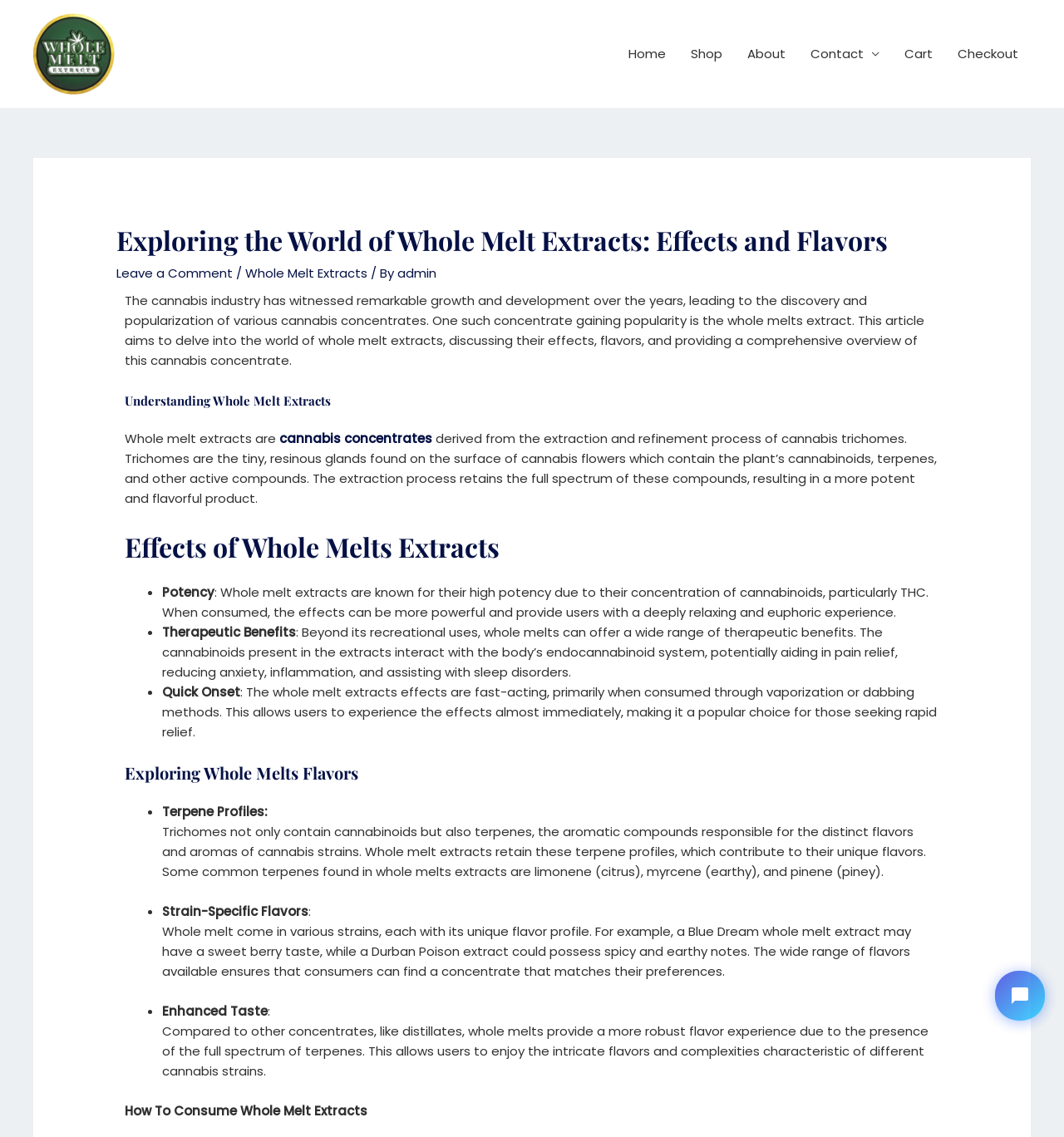Bounding box coordinates are specified in the format (top-left x, top-left y, bottom-right x, bottom-right y). All values are floating point numbers bounded between 0 and 1. Please provide the bounding box coordinate of the region this sentence describes: Checkout

[0.888, 0.022, 0.969, 0.073]